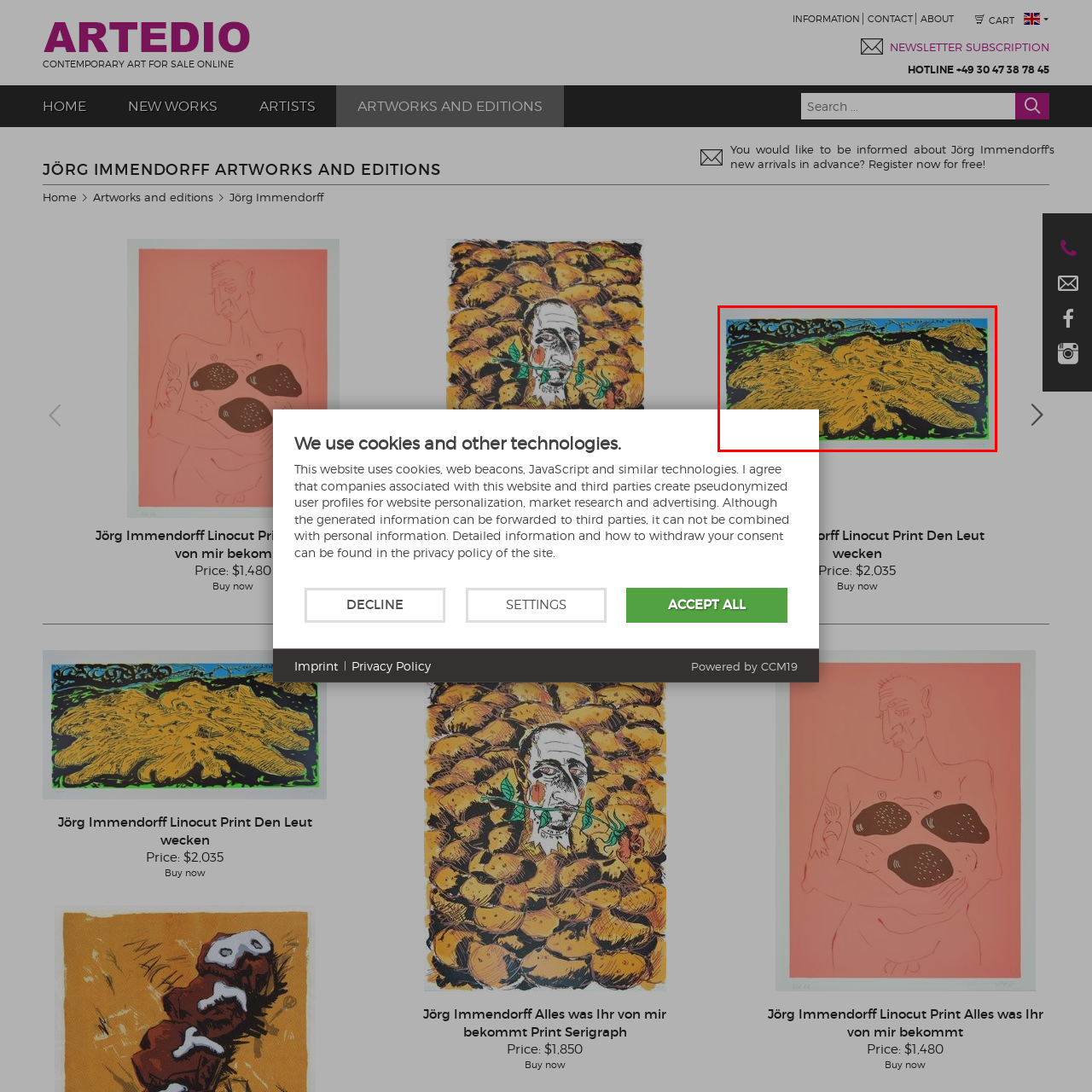Inspect the area within the red bounding box and elaborate on the following question with a detailed answer using the image as your reference: What are the dominant colors in the artwork?

According to the caption, the artwork is characterized by bold, abstract shapes predominantly in earthy tones of orange and brown, which suggests a vibrant and dynamic composition.